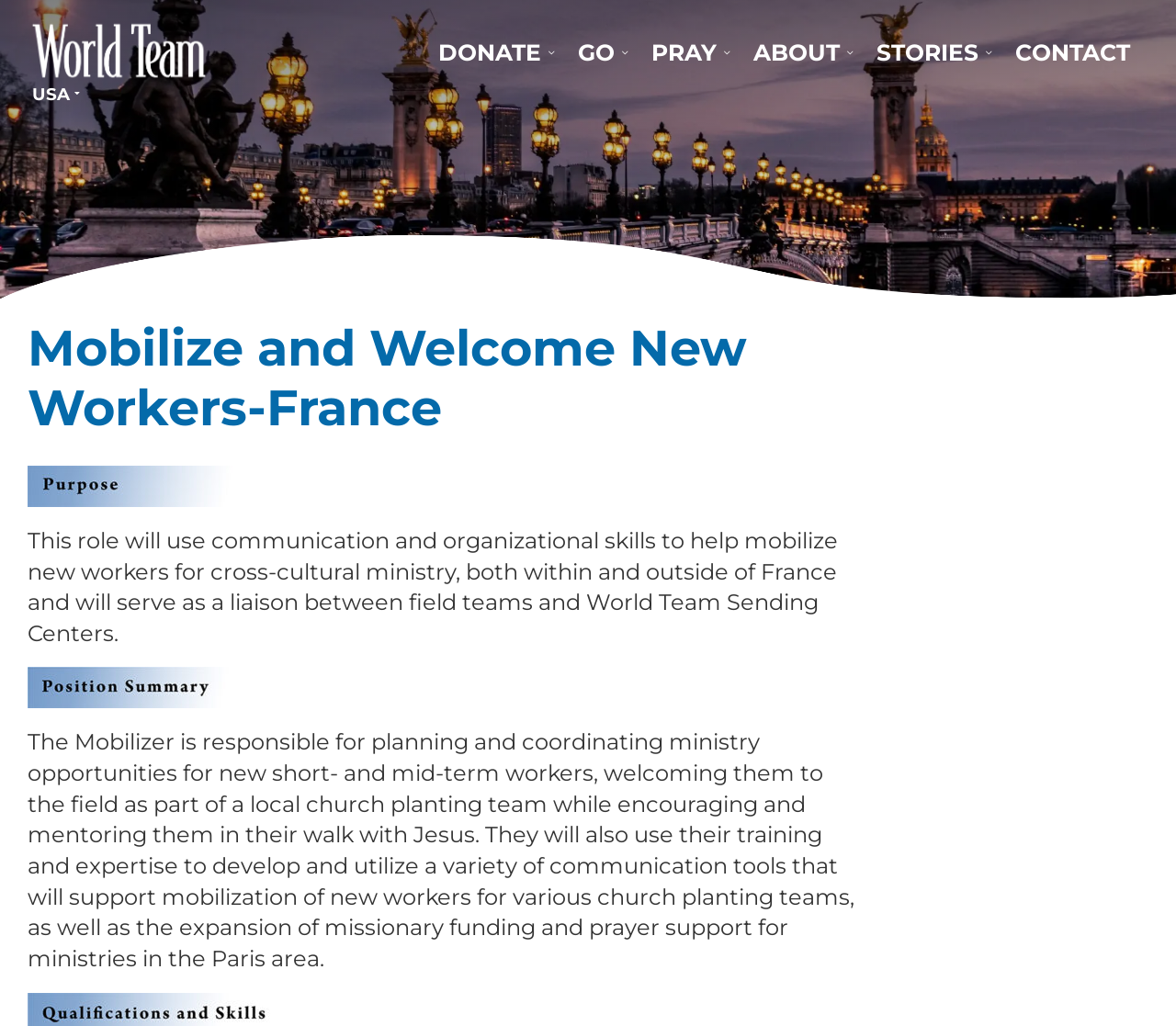Indicate the bounding box coordinates of the element that needs to be clicked to satisfy the following instruction: "visit World Team USA website". The coordinates should be four float numbers between 0 and 1, i.e., [left, top, right, bottom].

[0.023, 0.018, 0.18, 0.081]